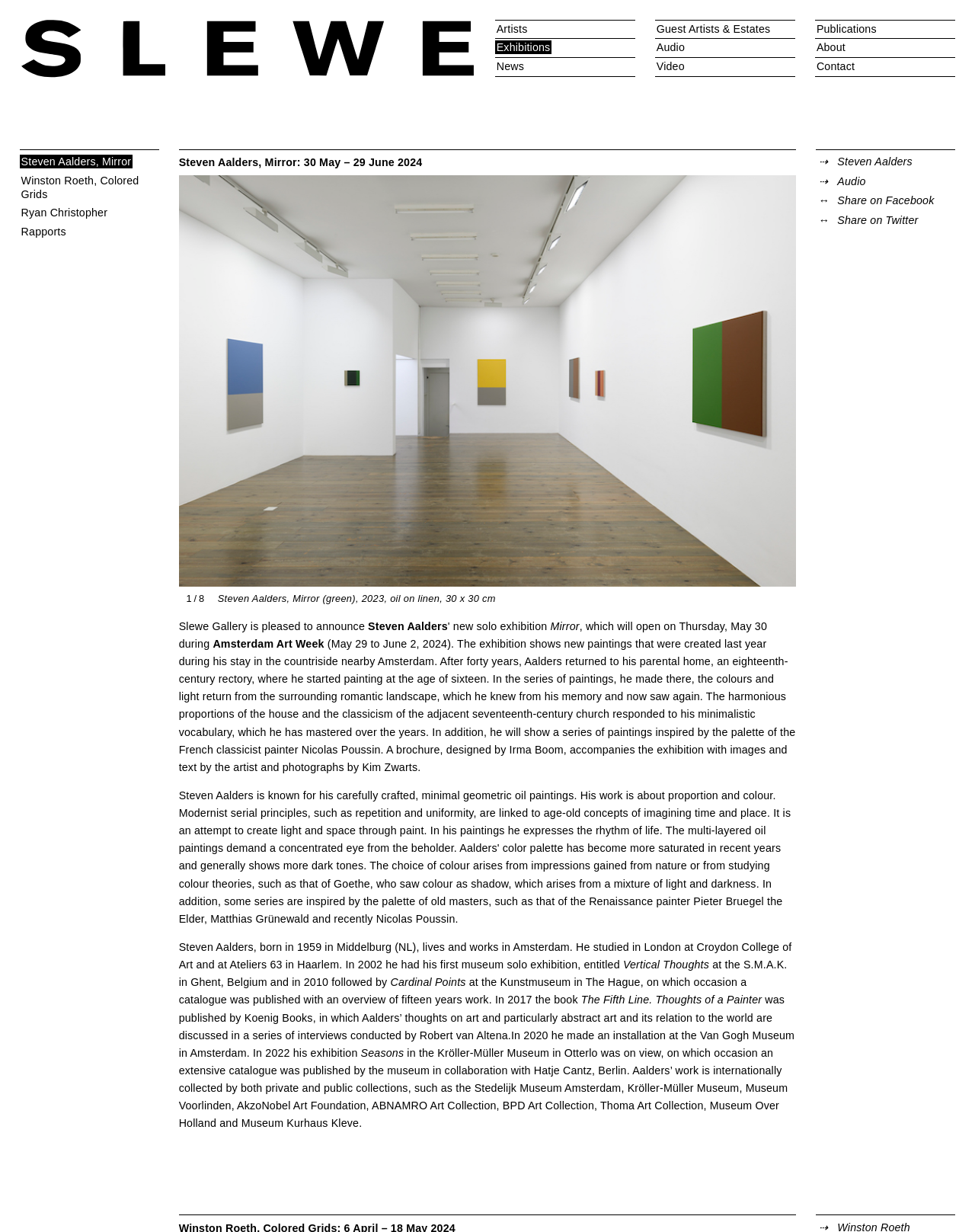Generate an in-depth caption that captures all aspects of the webpage.

The webpage is about an art exhibition titled "Mirror" by Steven Aalders at the Slewe Gallery. At the top, there is a navigation menu with links to different sections of the gallery's website, including "Home", "Artists", "Exhibitions", "News", and more. 

Below the navigation menu, there is a title section with the exhibition's title "Steven Aalders, Mirror" and a subtitle "30 May – 29 June 2024". On the right side of the title section, there are links to the artist's page, audio content, and social media sharing options.

The main content of the webpage is a descriptive text about the exhibition, which is divided into several paragraphs. The text announces the exhibition and provides information about the artist's background, his inspiration, and the artworks that will be displayed. The text also mentions the artist's previous exhibitions and publications.

Throughout the webpage, there are no images, but the text is well-structured and easy to follow. The layout is clean, with a clear hierarchy of elements, making it easy to navigate and read.